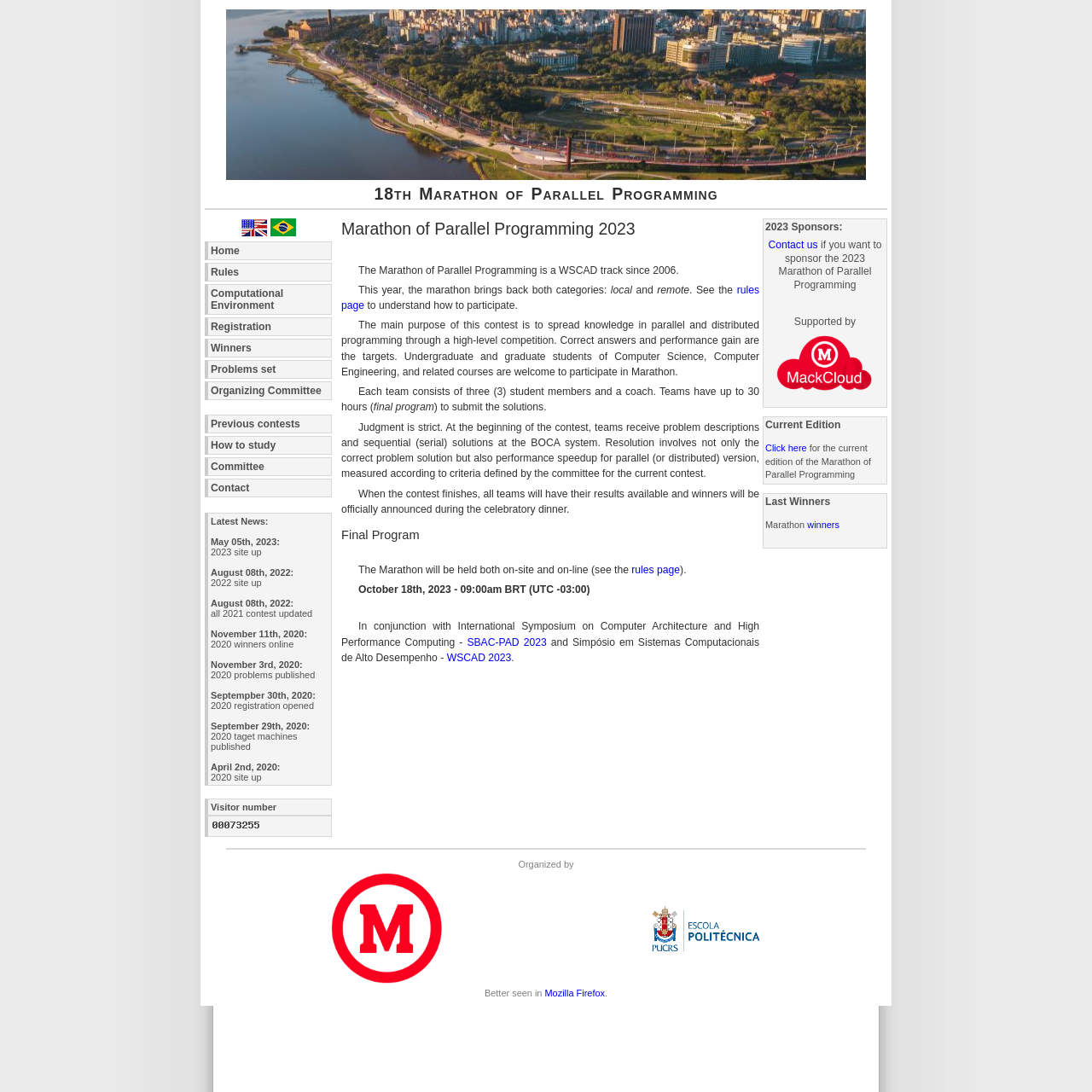How many team members are allowed to participate?
Please answer the question as detailed as possible based on the image.

I found the answer by reading the text 'Each team consists of three (3) student members and a coach.' which is located in the middle of the webpage, indicating that three team members are allowed to participate.